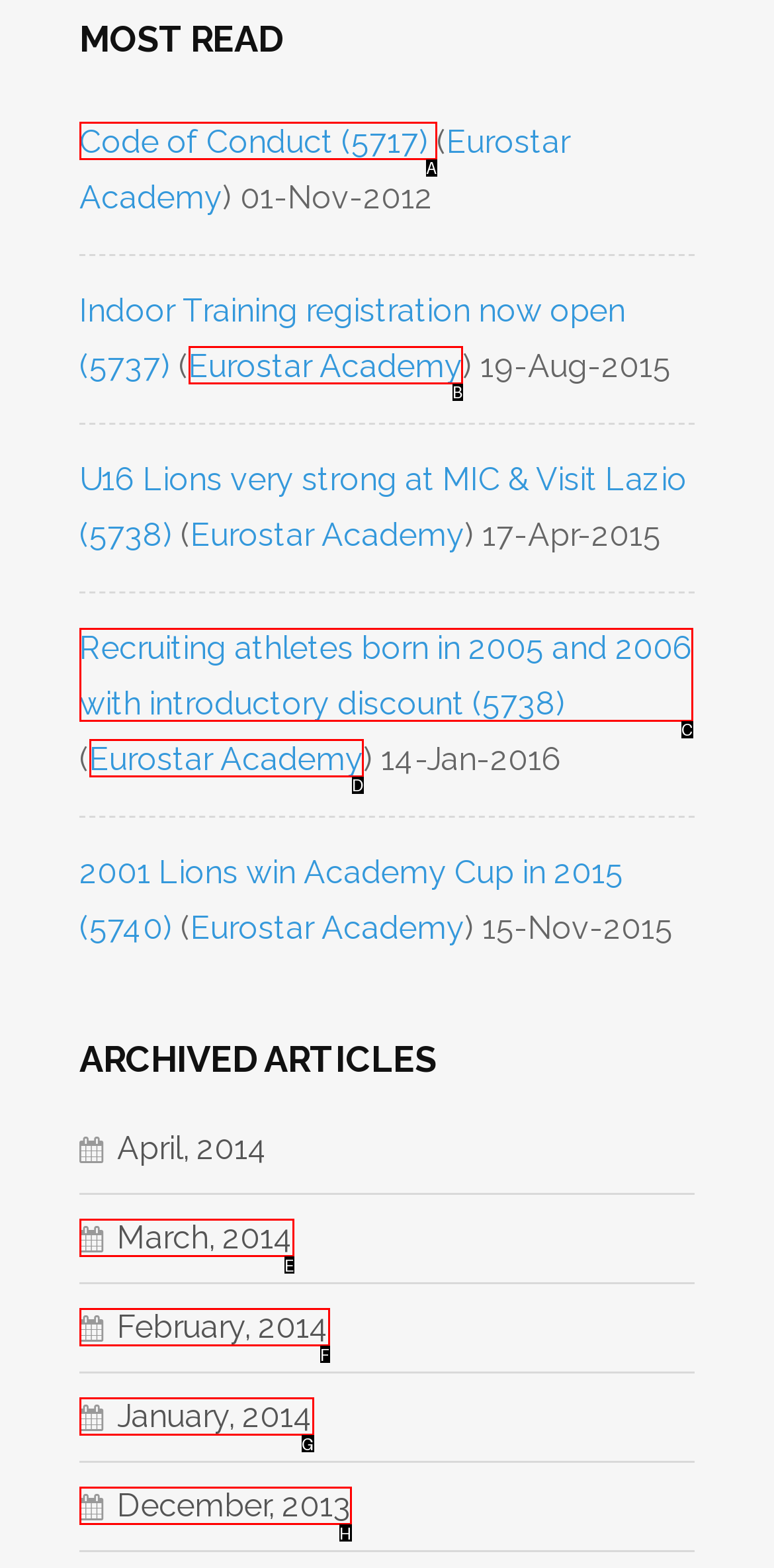Identify the HTML element that corresponds to the description: Code of Conduct (5717) Provide the letter of the correct option directly.

A